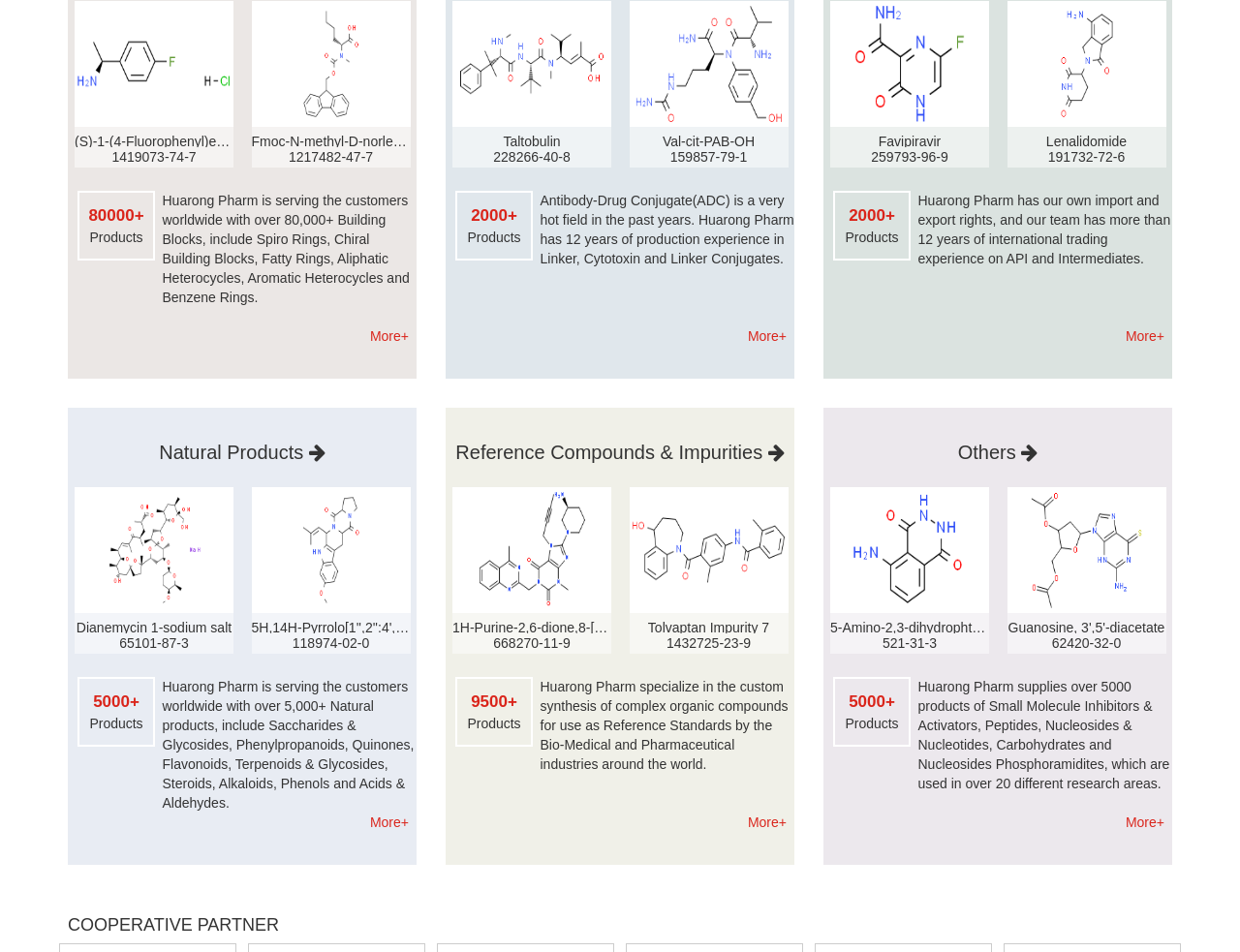Using the information in the image, give a comprehensive answer to the question: 
What is the company name?

The company name is mentioned in the webpage as 'Huarong Pharm' which is serving customers worldwide with various products.